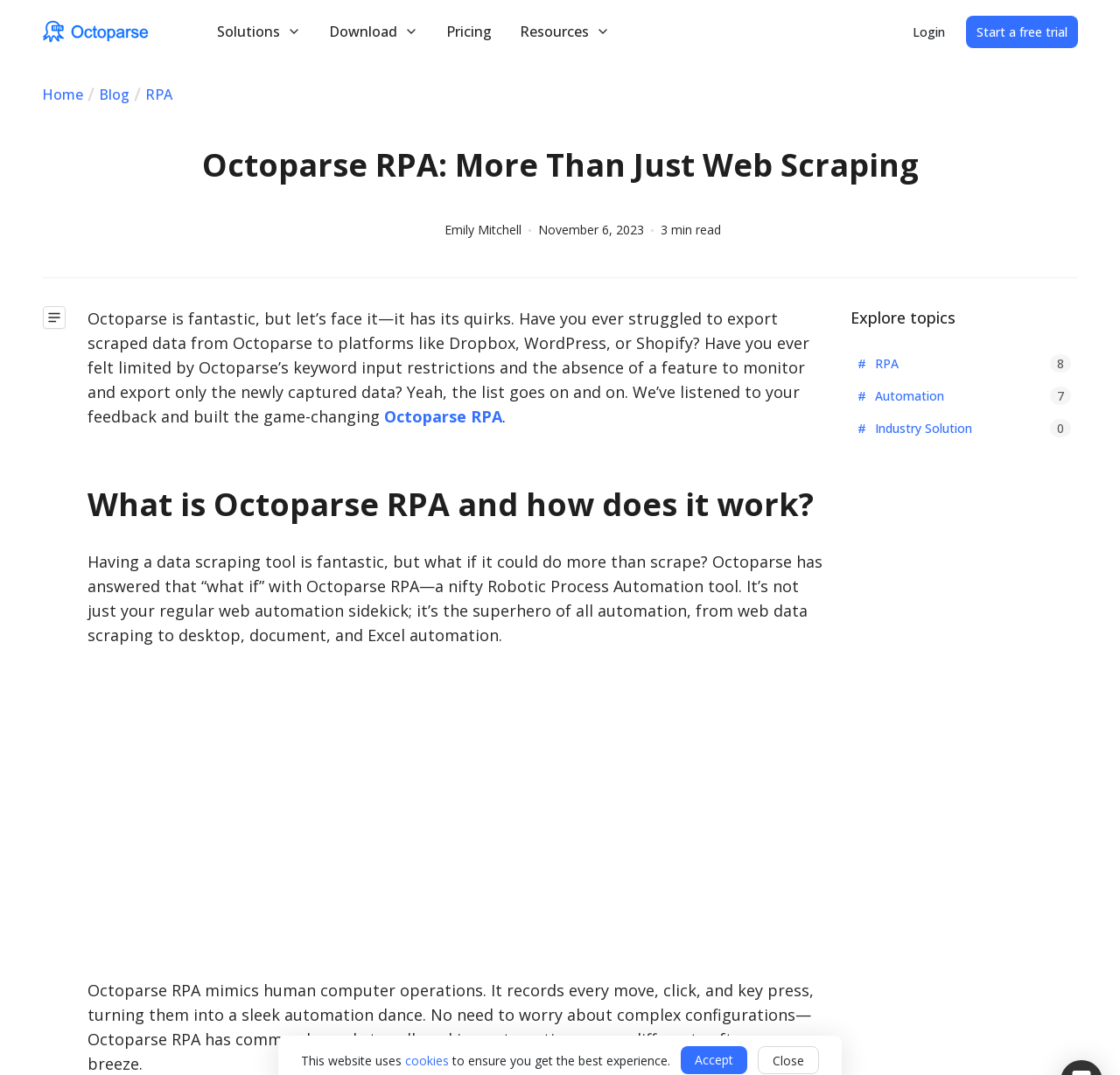Find the bounding box coordinates of the clickable region needed to perform the following instruction: "Click the Home link". The coordinates should be provided as four float numbers between 0 and 1, i.e., [left, top, right, bottom].

[0.038, 0.078, 0.074, 0.098]